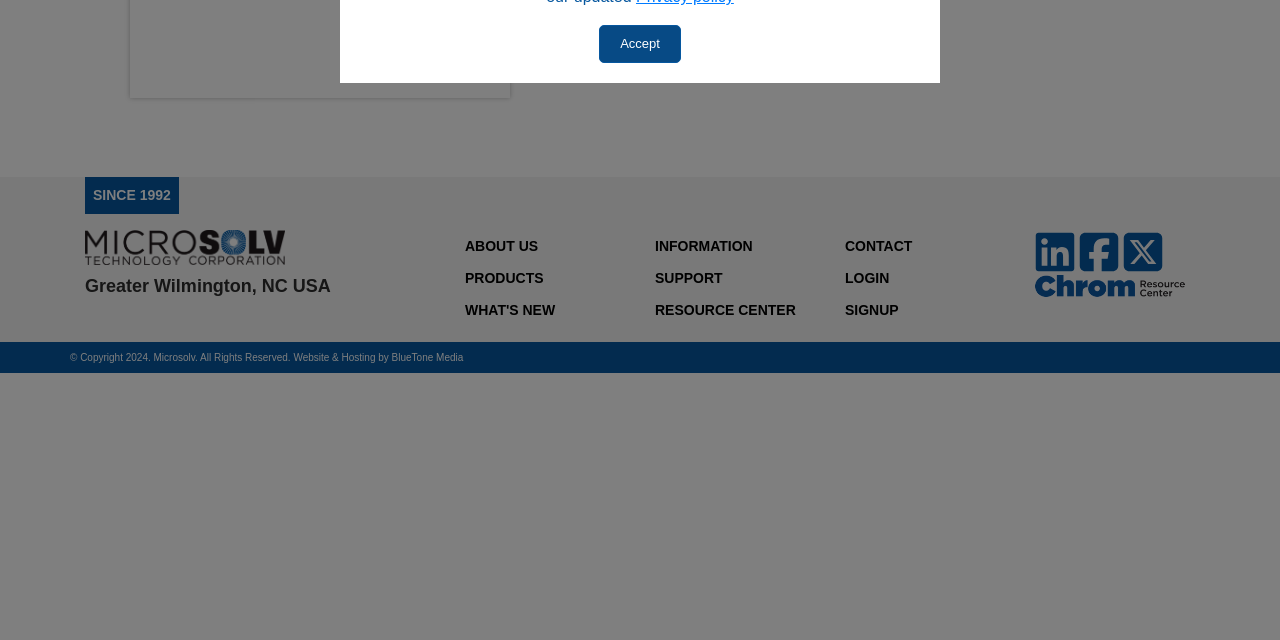Identify the bounding box for the UI element specified in this description: "ABOUT US". The coordinates must be four float numbers between 0 and 1, formatted as [left, top, right, bottom].

[0.363, 0.36, 0.488, 0.41]